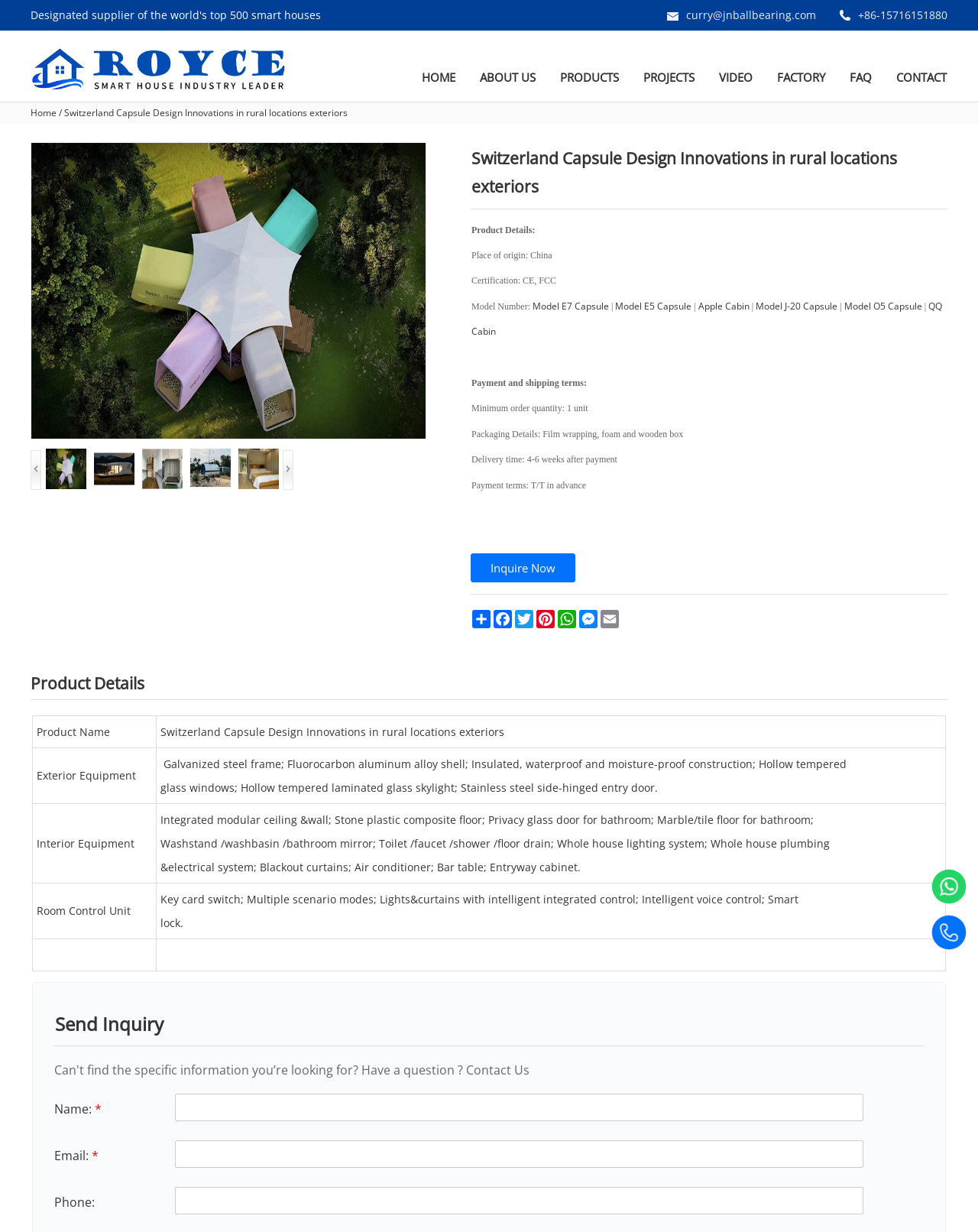Provide the bounding box coordinates of the UI element this sentence describes: "Decision Making in Semiconductor Manufacturing".

None